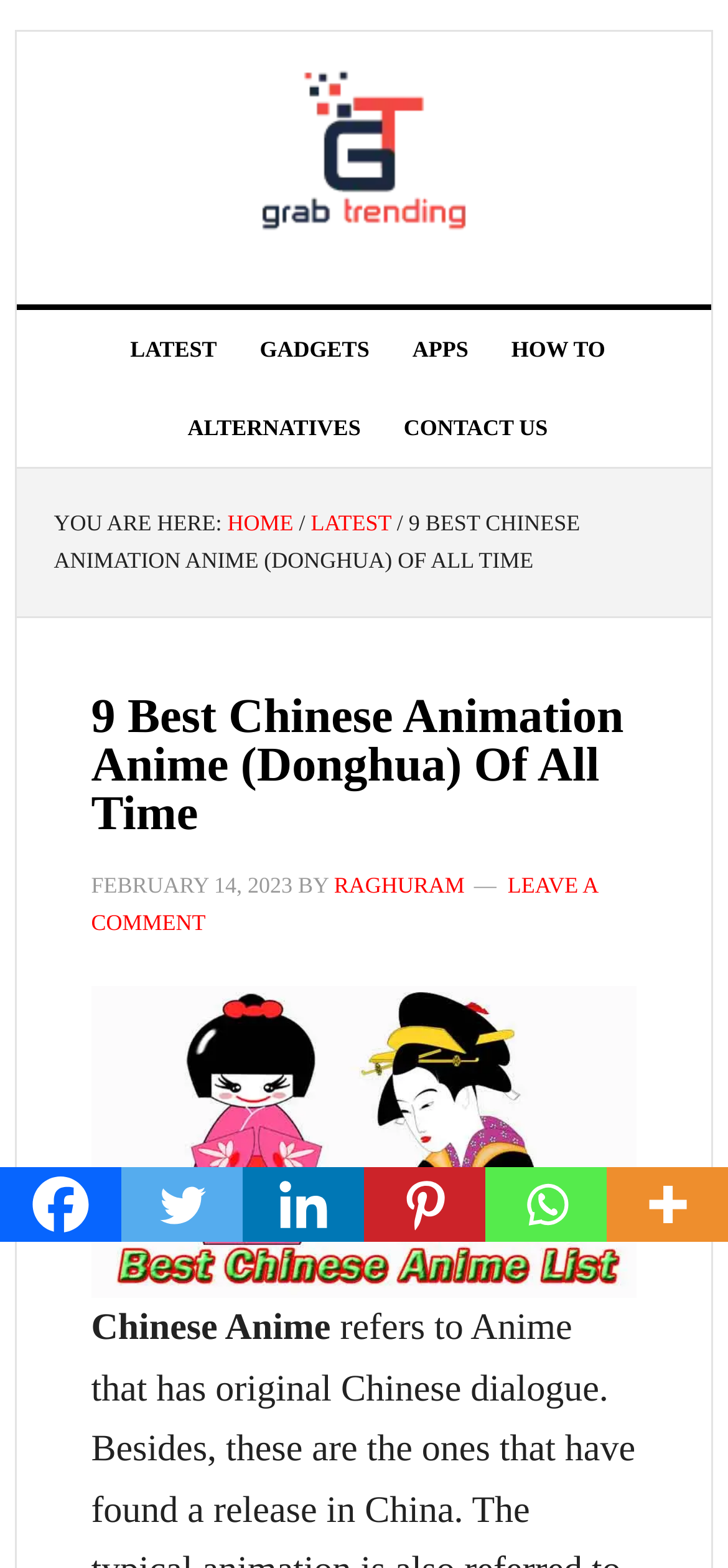Based on the image, provide a detailed and complete answer to the question: 
What social media platforms are available for sharing?

At the bottom of the webpage, there are several social media platform icons available for sharing, including Facebook, Twitter, Linkedin, Pinterest, Whatsapp, and More.